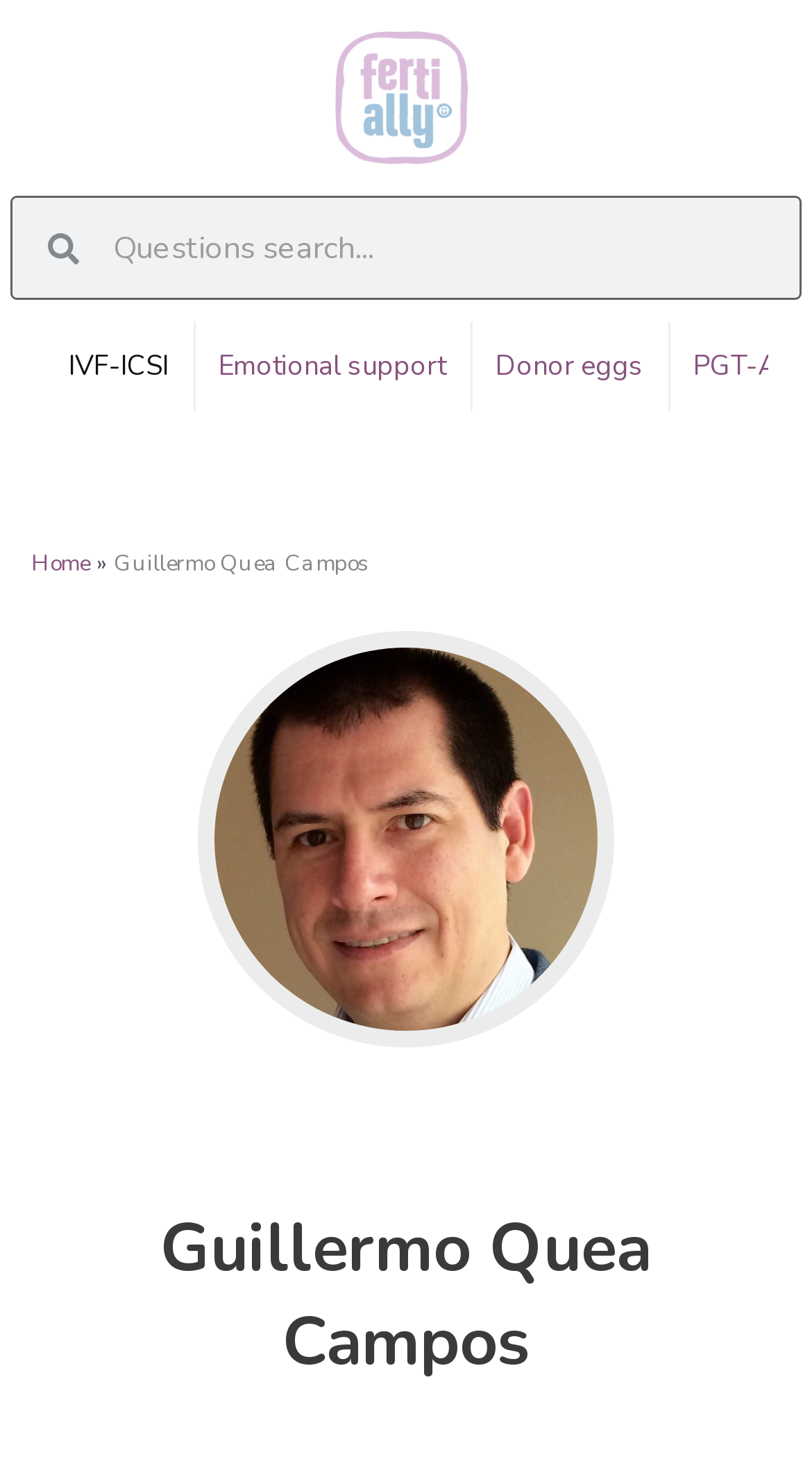Provide a one-word or short-phrase response to the question:
What are the three fertility topics listed on the webpage?

IVF-ICSI, Emotional support, Donor eggs